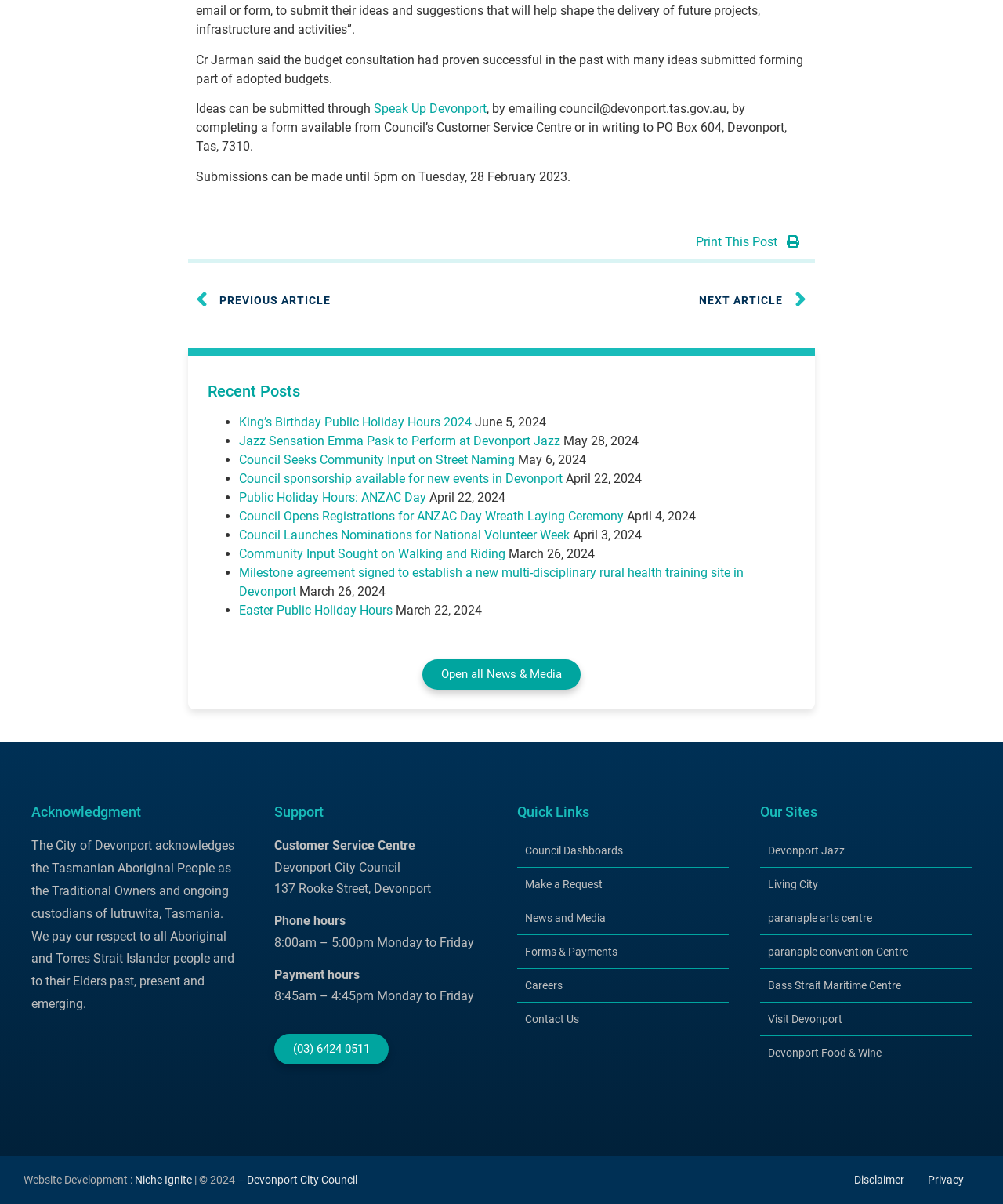What is the name of the city council?
Refer to the image and give a detailed answer to the question.

The name of the city council can be found in the text 'Devonport City Council' which is located at the bottom of the webpage, in the 'Support' section.